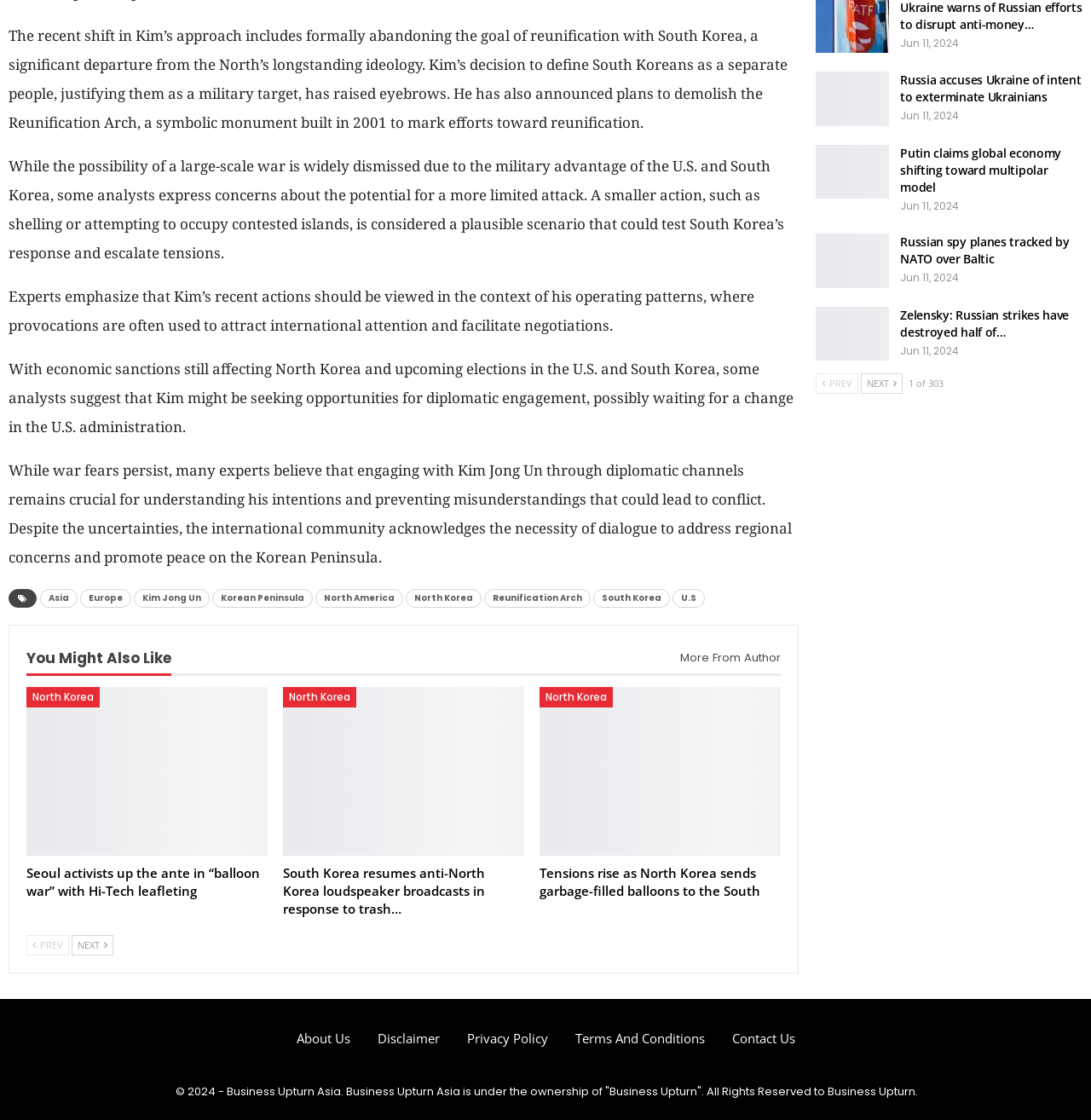Find the bounding box of the UI element described as follows: "You might also like".

[0.024, 0.579, 0.157, 0.596]